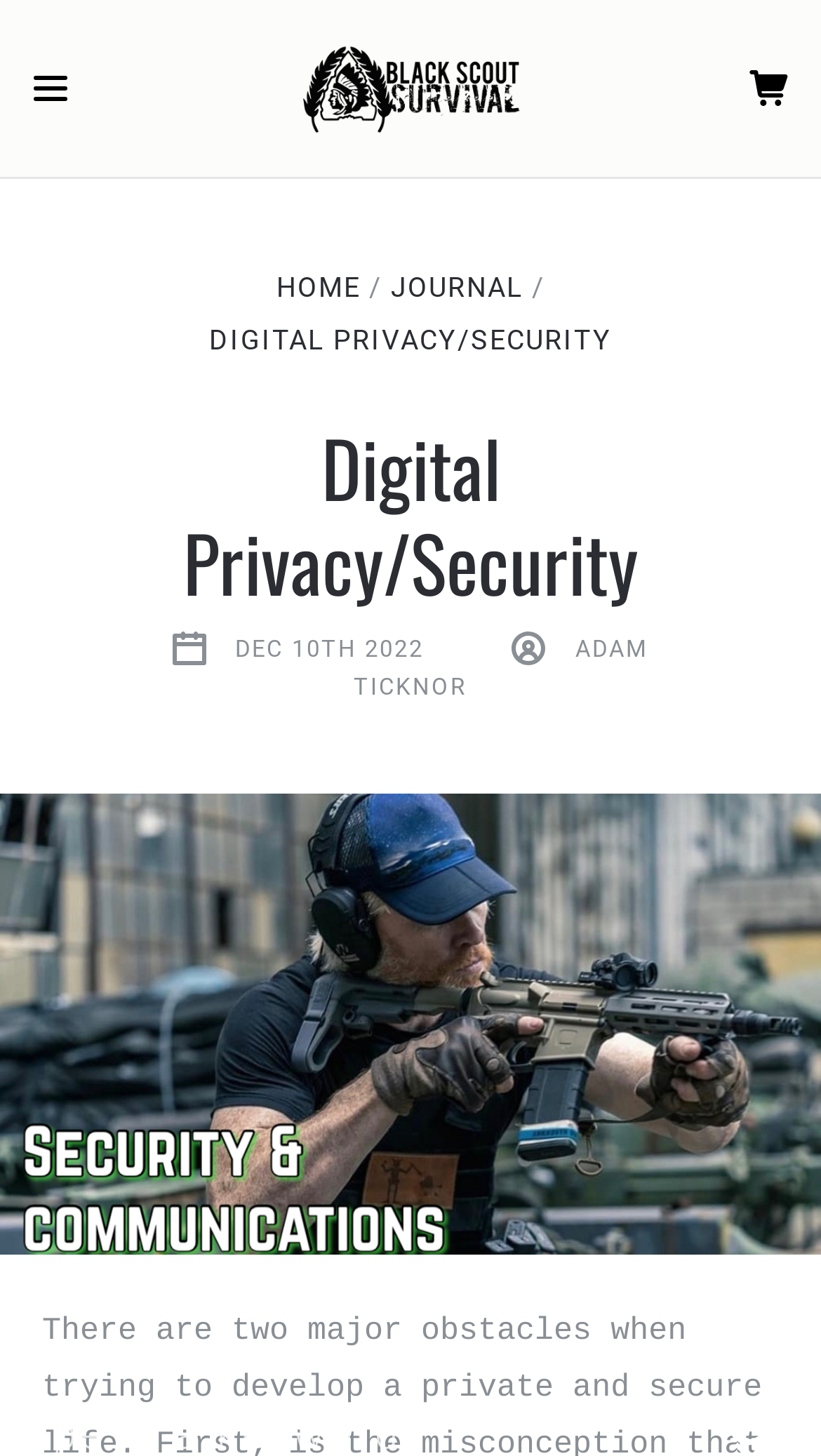Carefully observe the image and respond to the question with a detailed answer:
What is the name of the company?

The name of the company can be found in the top-left corner of the webpage, where it is written as 'Black Scout Survival, LLC' in a heading element.